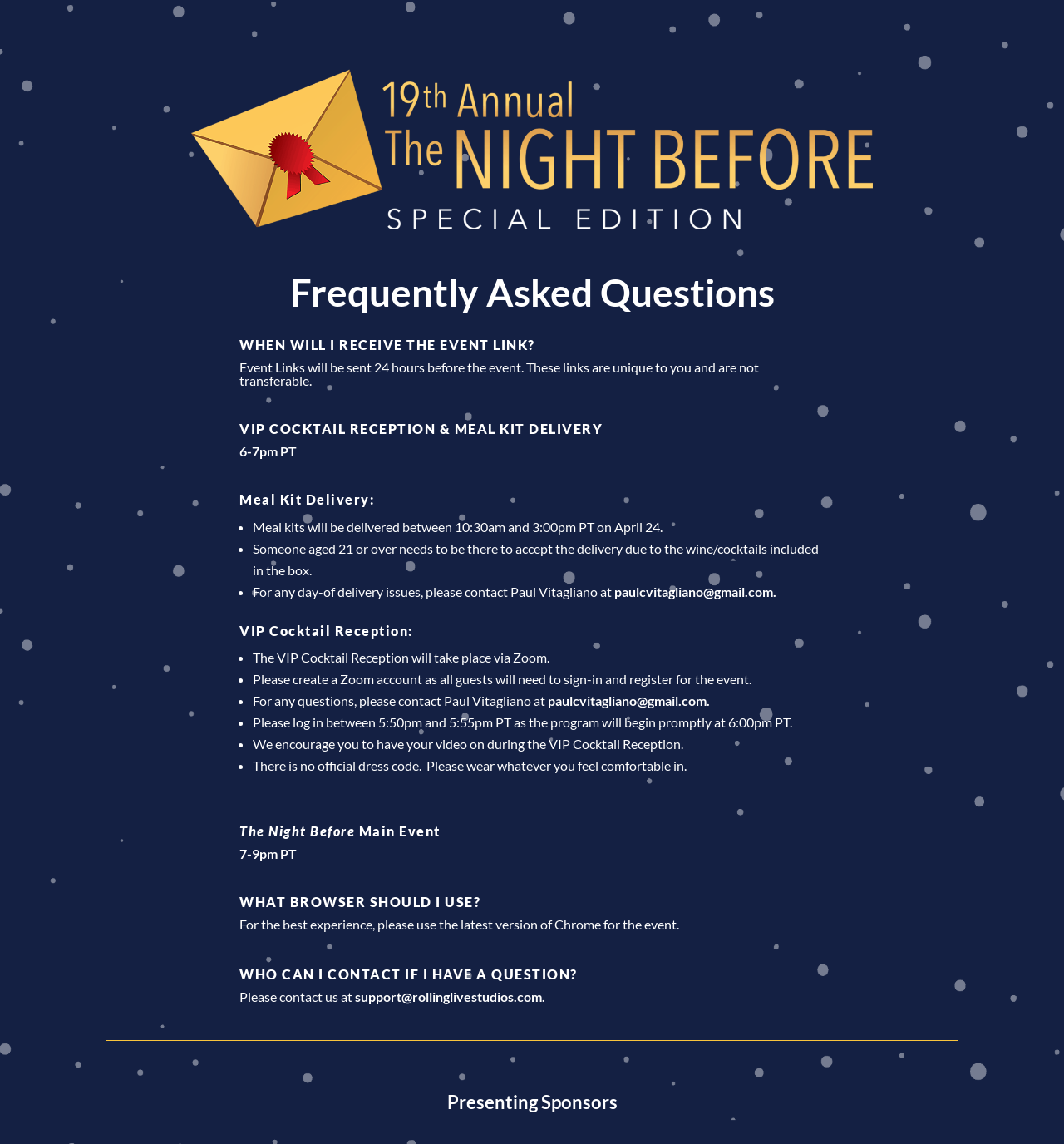When will event links be sent?
Refer to the screenshot and respond with a concise word or phrase.

24 hours before the event